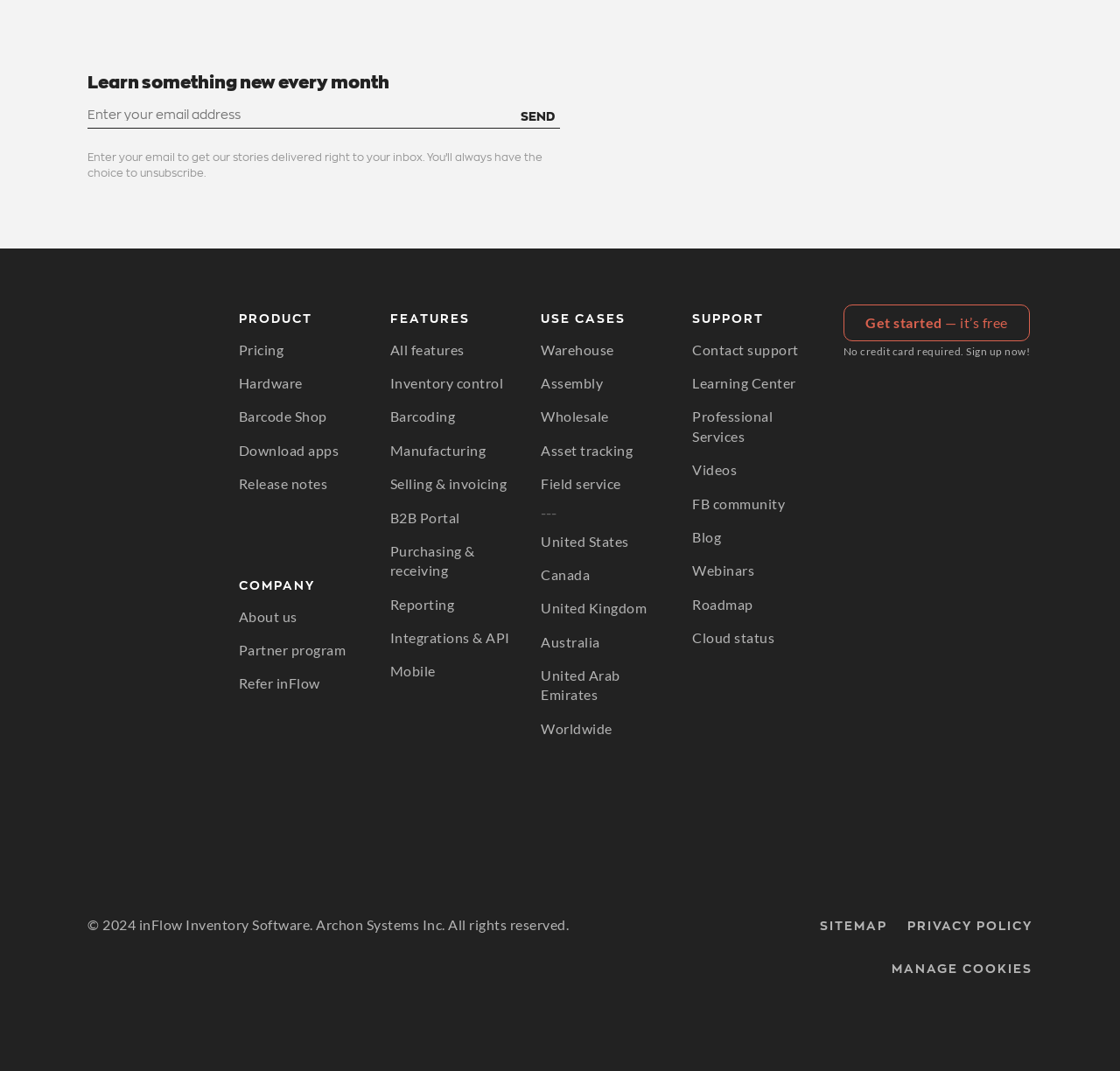How many country links are there in the USE CASES section?
Using the image as a reference, give a one-word or short phrase answer.

6